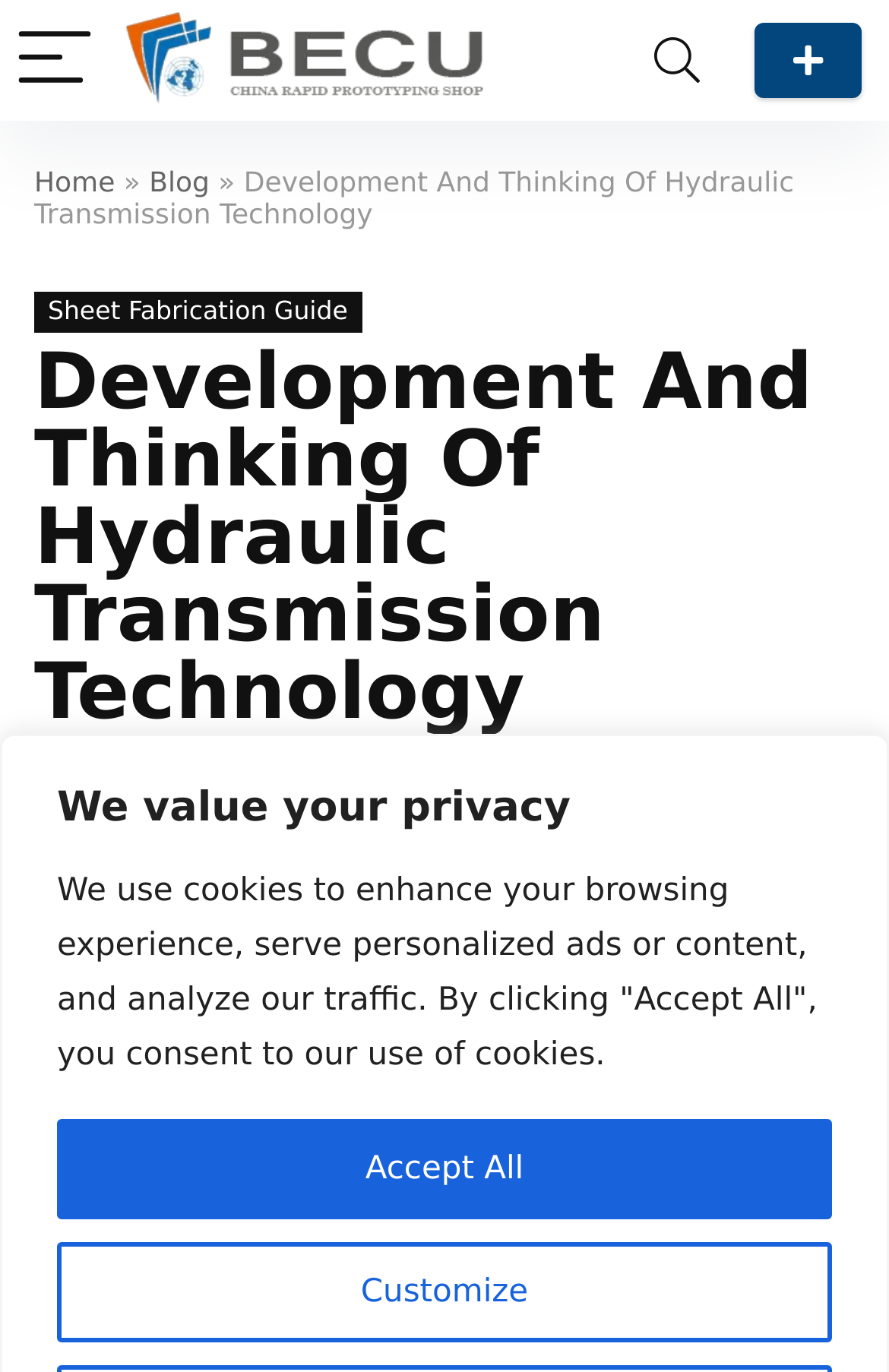Provide a single word or phrase answer to the question: 
What is the name of the website?

Be-cu.com